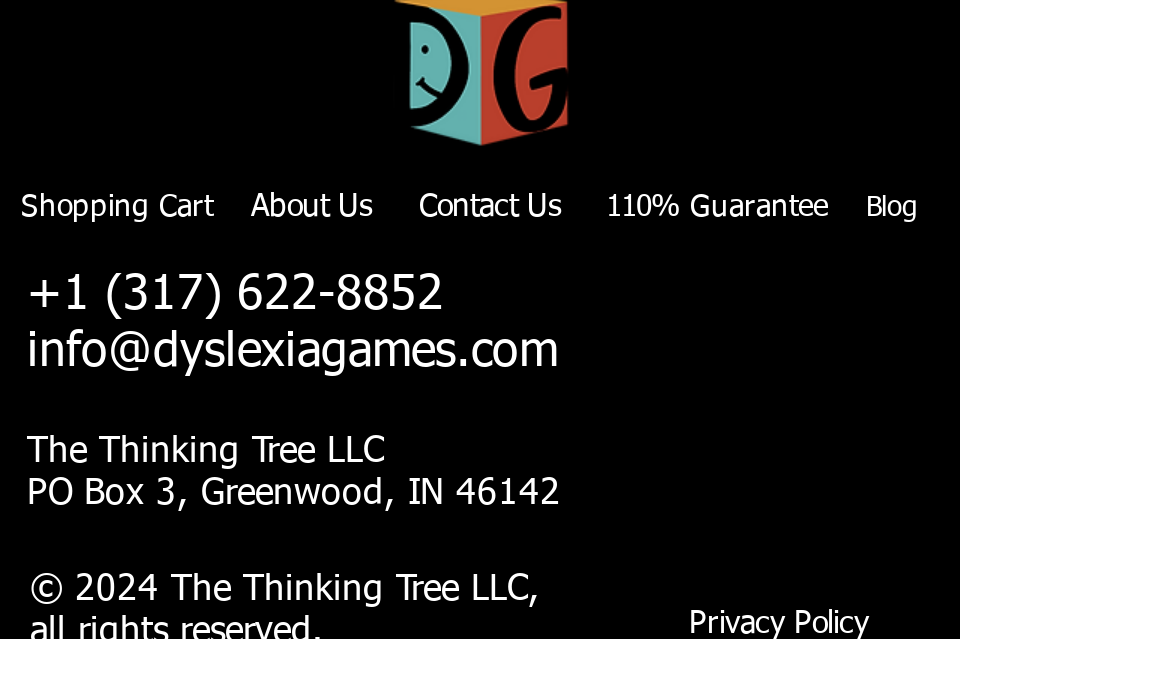Provide the bounding box coordinates for the UI element described in this sentence: "Blog". The coordinates should be four float values between 0 and 1, i.e., [left, top, right, bottom].

[0.713, 0.261, 0.81, 0.348]